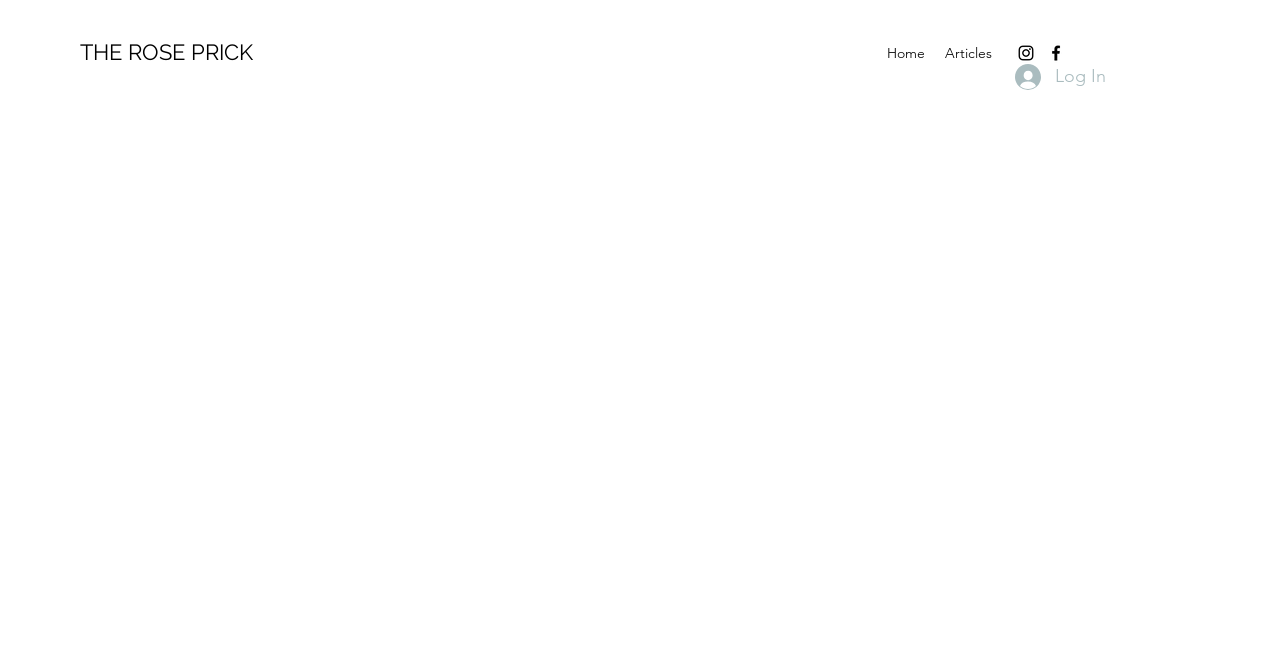What is the purpose of the button?
Please provide a comprehensive answer based on the contents of the image.

The button with the text 'Log In' suggests that its purpose is to allow users to log in to the website or a related service.